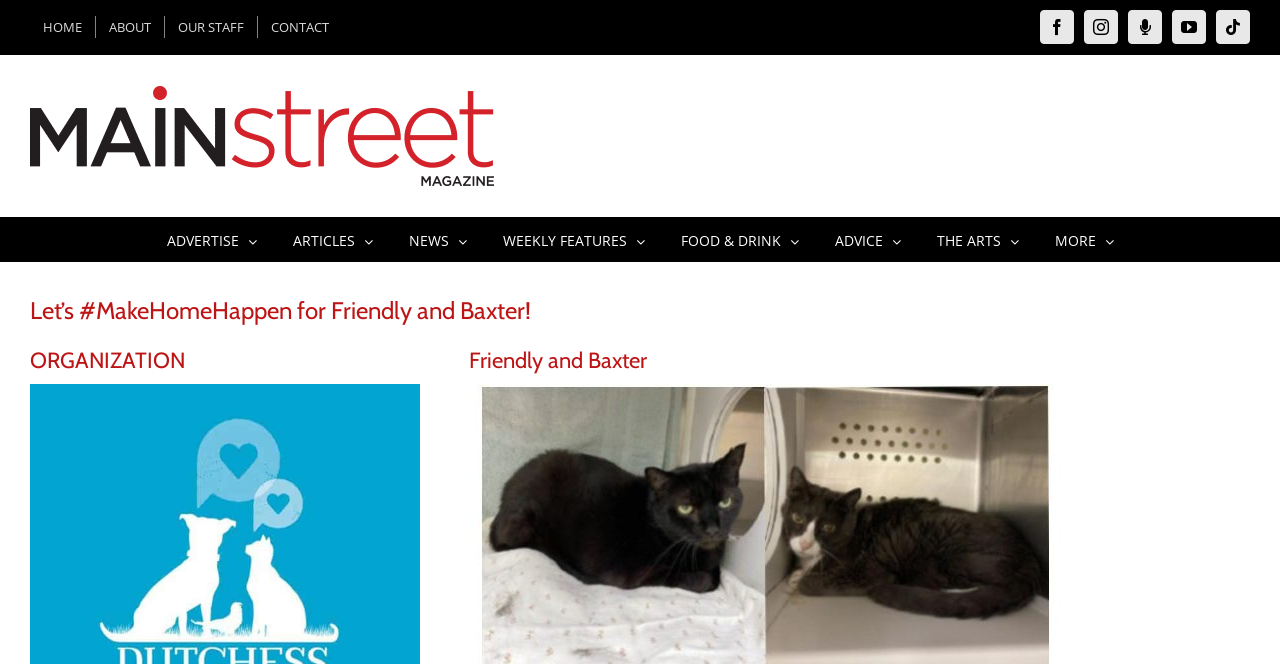Identify the main title of the webpage and generate its text content.

Let’s #MakeHomeHappen for Friendly and Baxter!